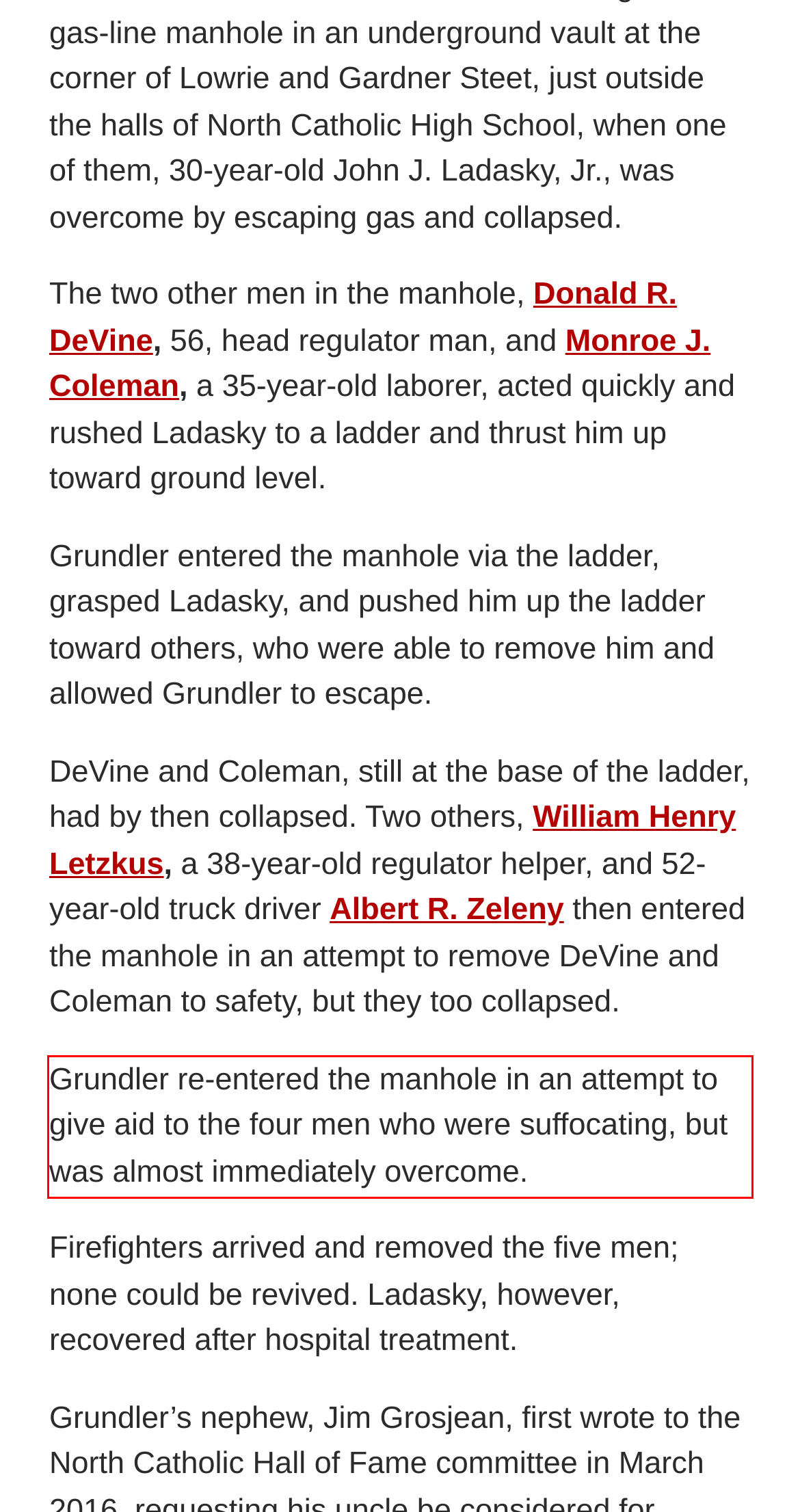Extract and provide the text found inside the red rectangle in the screenshot of the webpage.

Grundler re-entered the manhole in an attempt to give aid to the four men who were suffocating, but was almost immediately overcome.